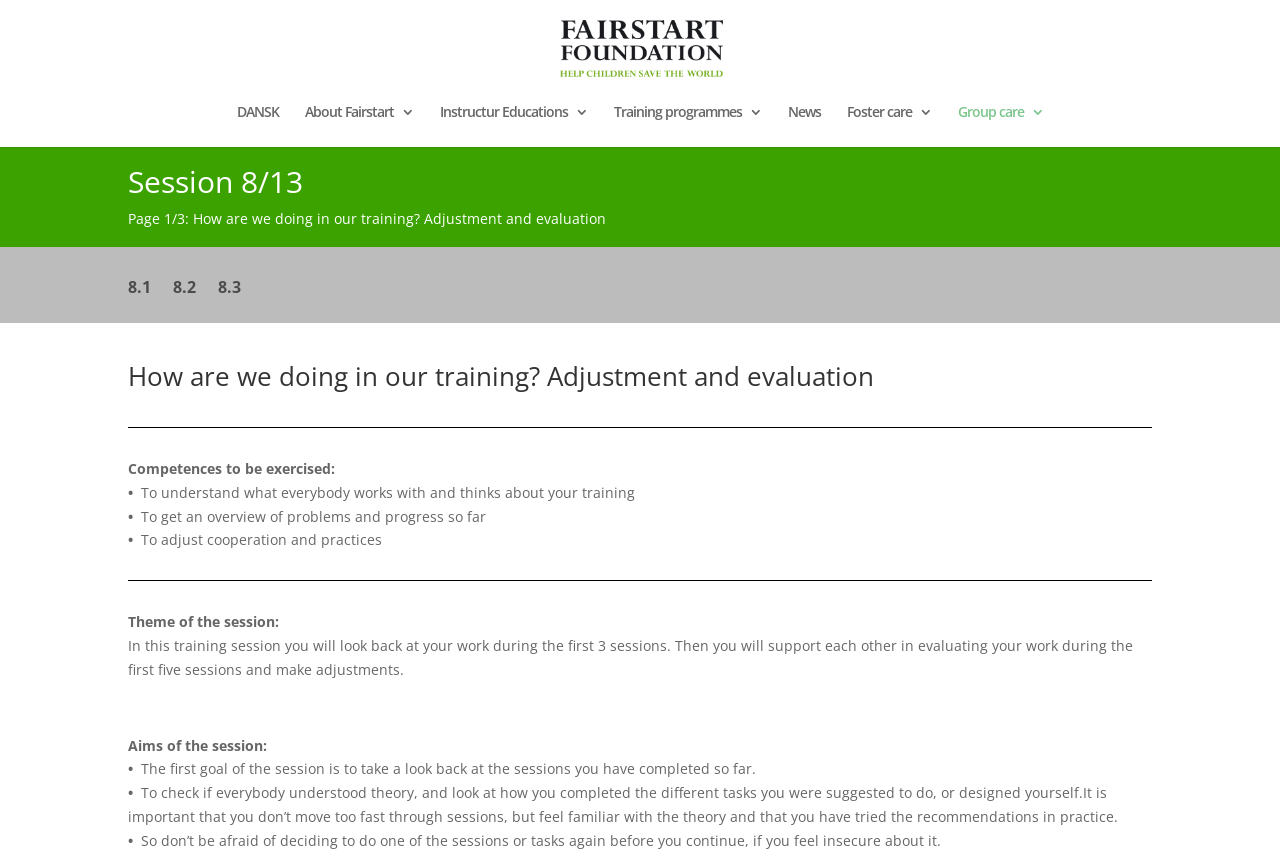Identify the bounding box coordinates of the section that should be clicked to achieve the task described: "Click on the 'Fairstart Foundation' link".

[0.423, 0.045, 0.58, 0.067]